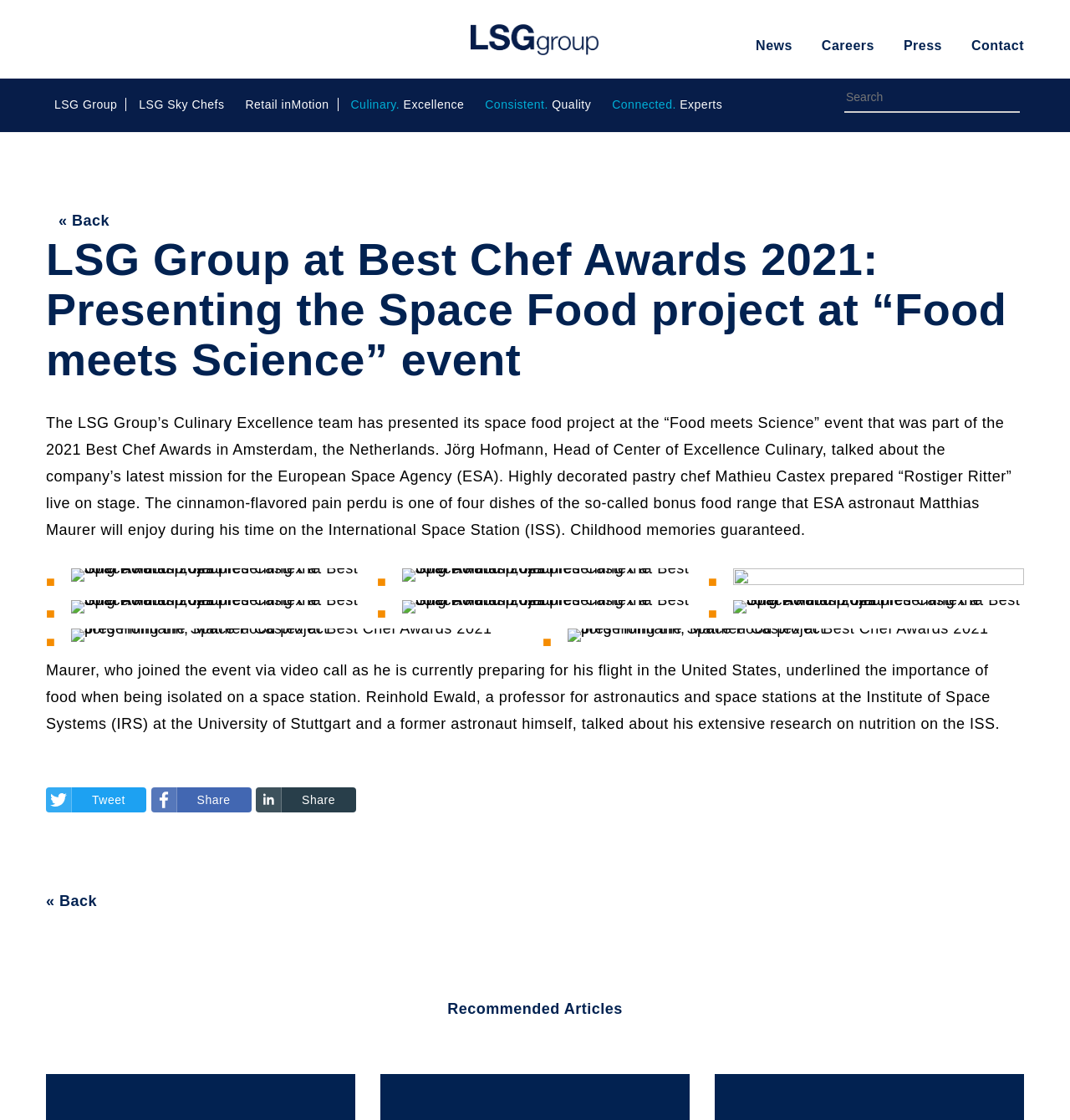Please give a succinct answer to the question in one word or phrase:
What is the name of the space station where ESA astronaut Matthias Maurer will enjoy the bonus food range?

International Space Station